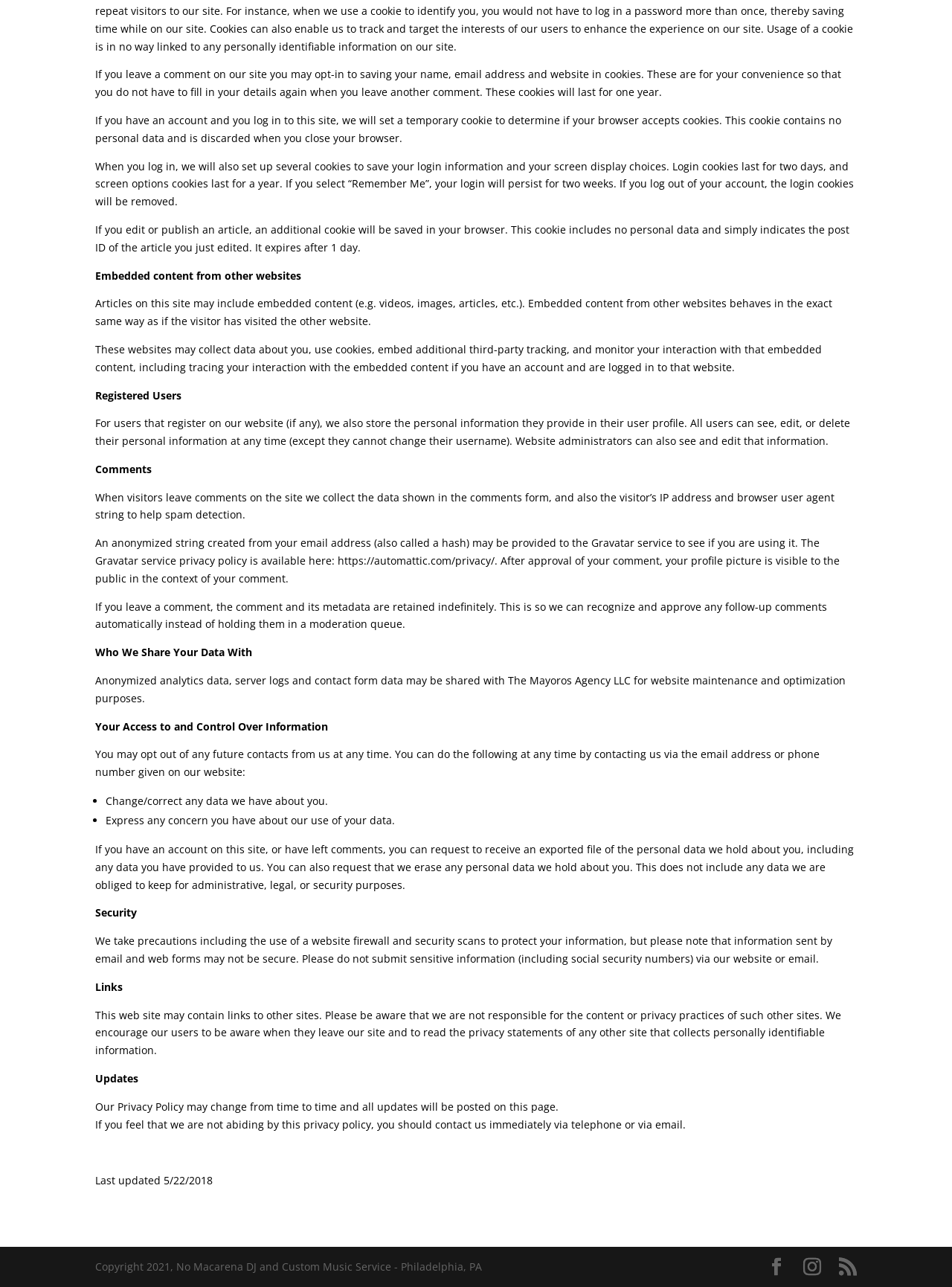Answer briefly with one word or phrase:
What kind of data is collected when visitors leave comments?

Data shown in comments form, IP address, browser user agent string